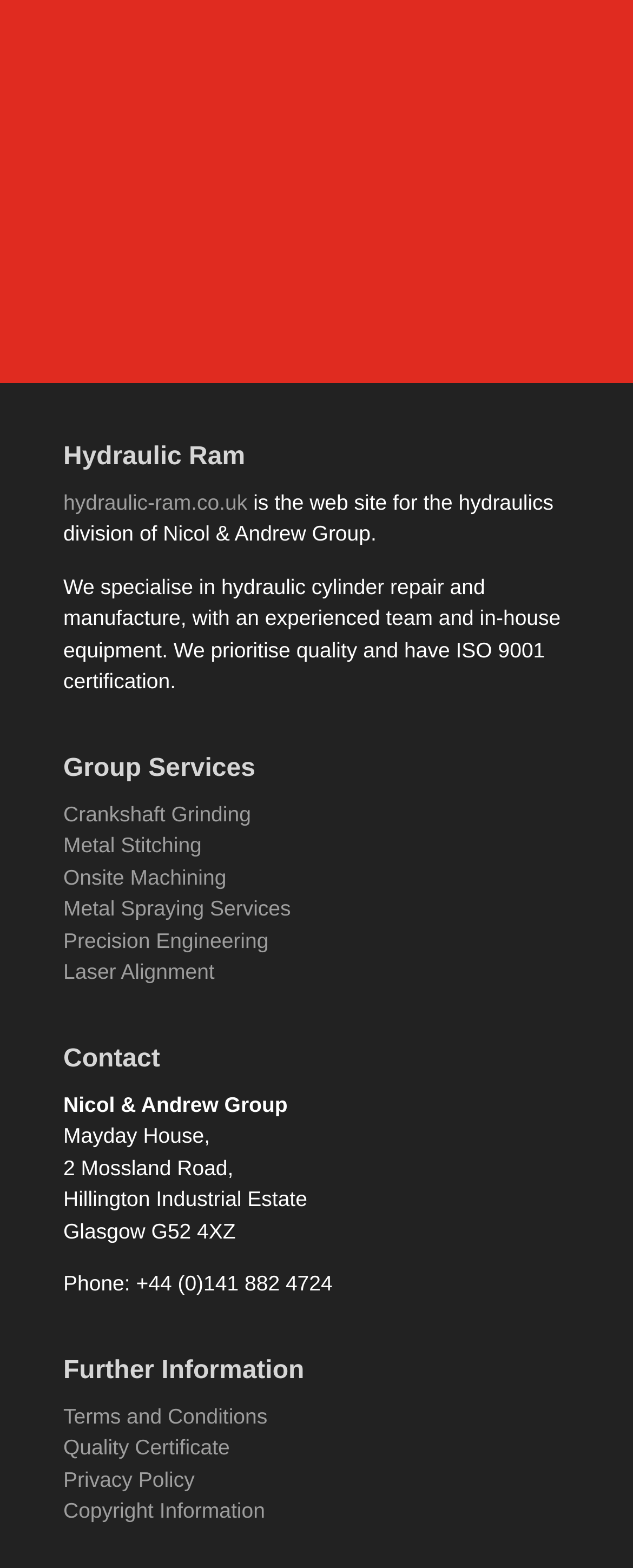Determine the bounding box coordinates of the clickable element necessary to fulfill the instruction: "contact Nicol & Andrew Group". Provide the coordinates as four float numbers within the 0 to 1 range, i.e., [left, top, right, bottom].

[0.1, 0.696, 0.454, 0.712]